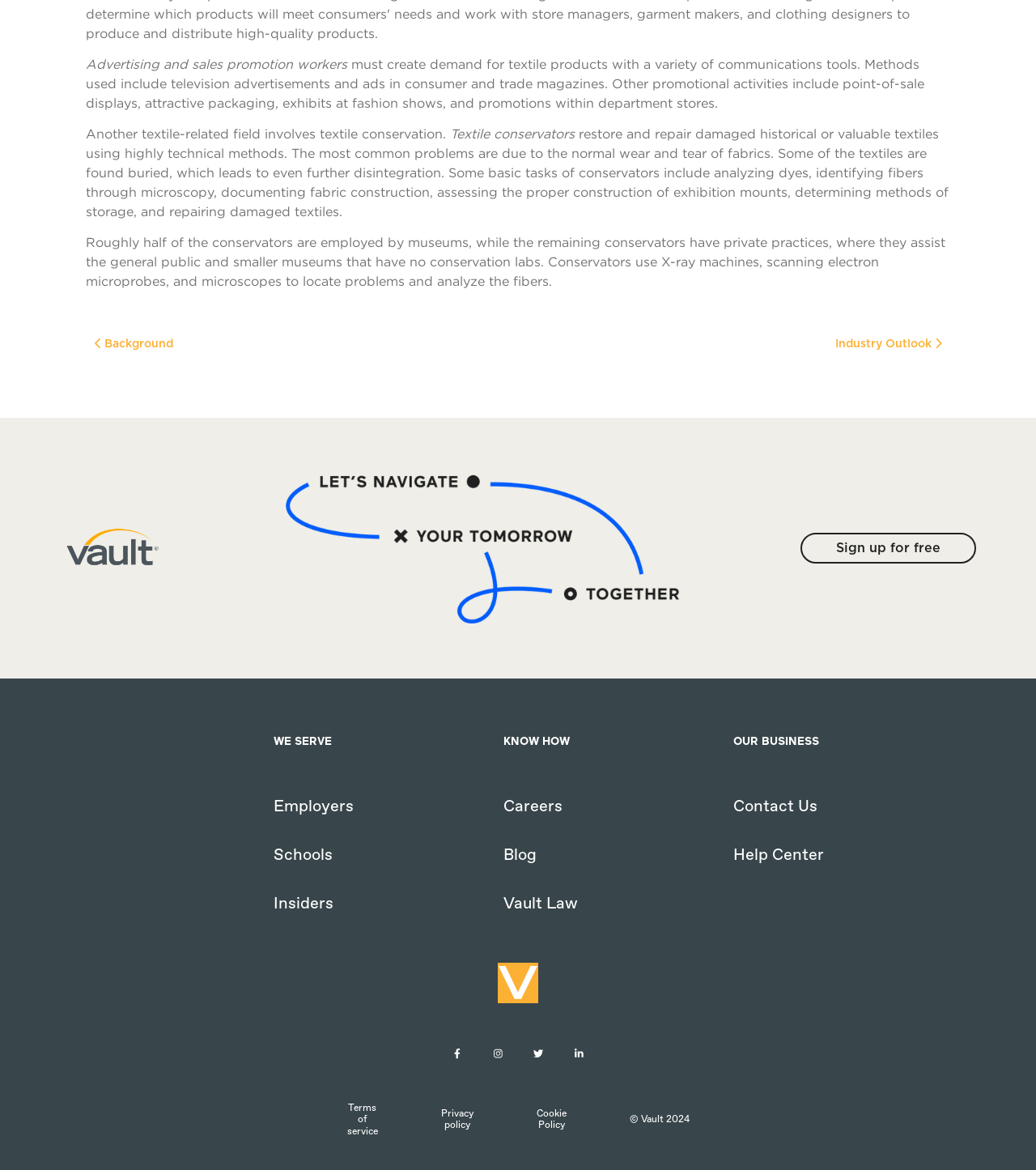Please identify the bounding box coordinates of the element I need to click to follow this instruction: "Click the 'Sign up for free' button".

[0.772, 0.455, 0.942, 0.482]